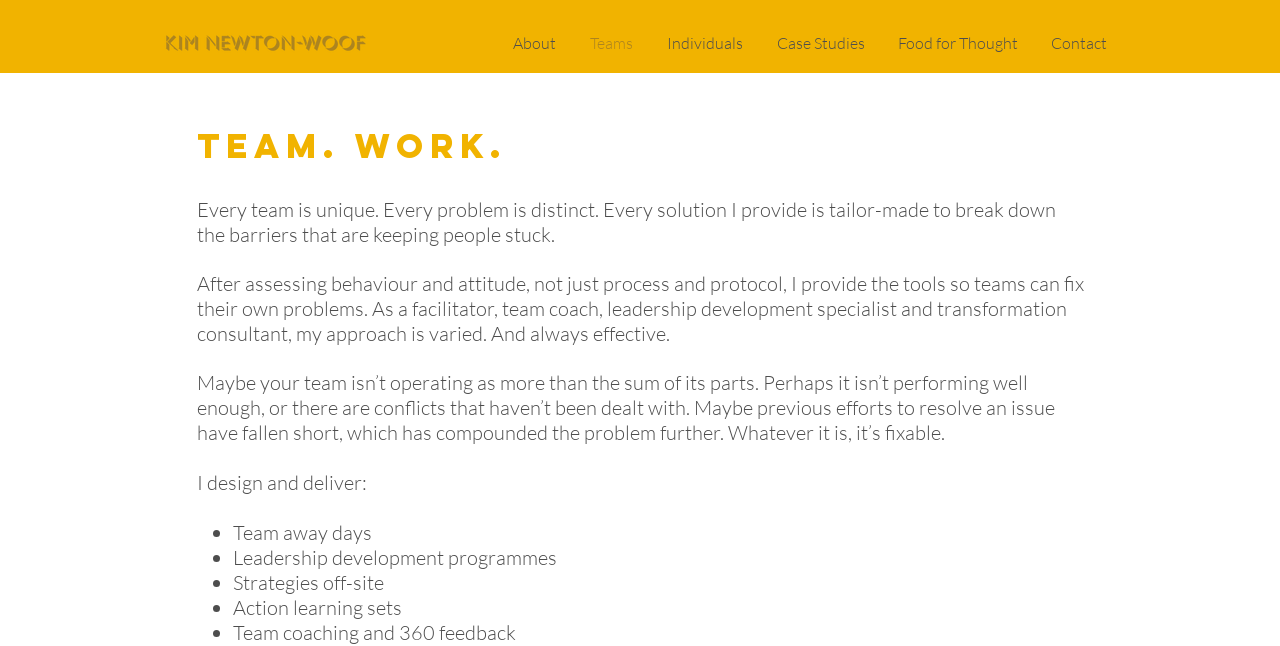Answer the question with a single word or phrase: 
What is the purpose of the webpage?

To promote team coaching services